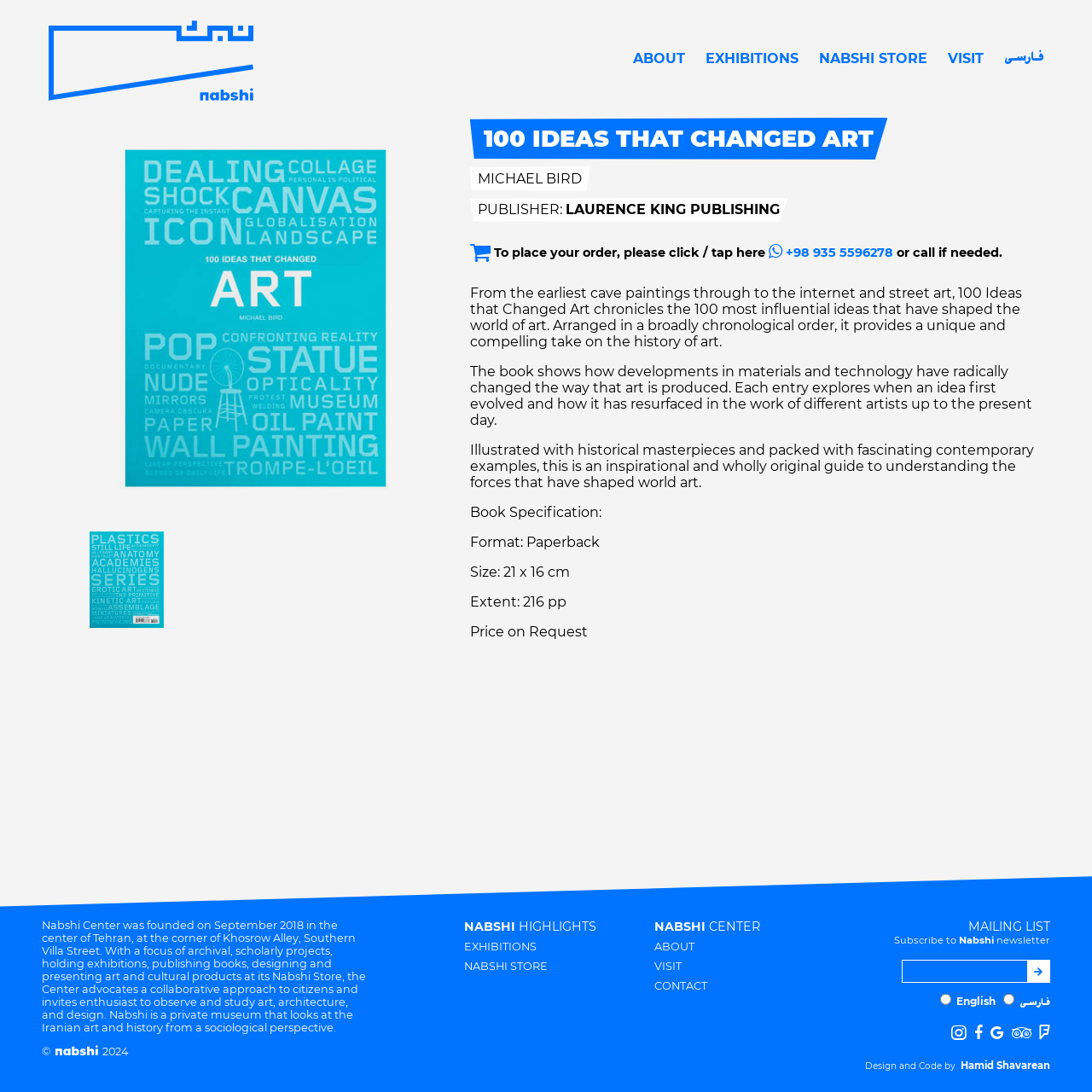Please determine and provide the text content of the webpage's heading.

100 IDEAS THAT CHANGED ART